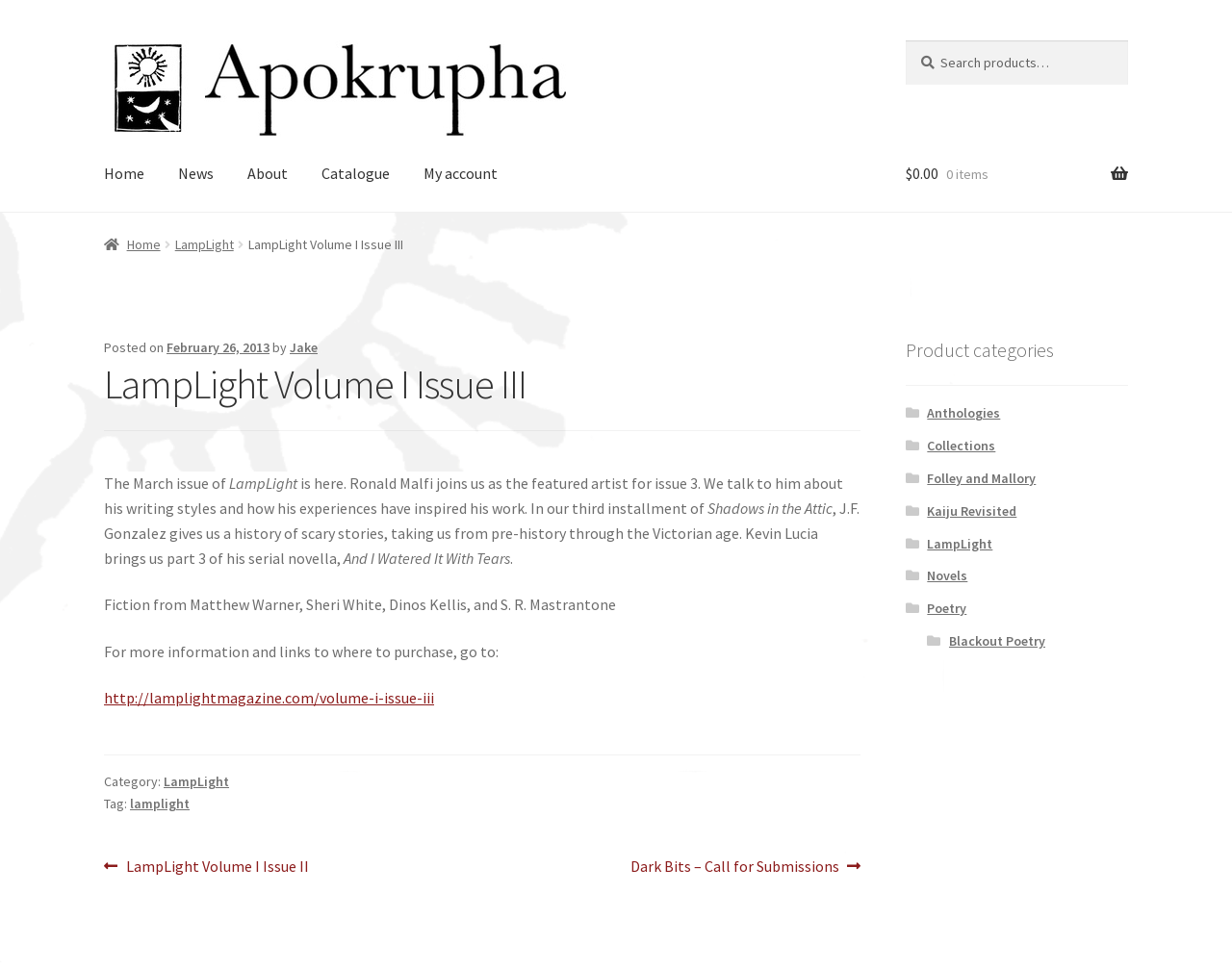What is the category of this post?
Using the image, elaborate on the answer with as much detail as possible.

I determined the answer by looking at the bottom of the page, where it says 'Category: LampLight'. This suggests that the category of this post is 'LampLight'.